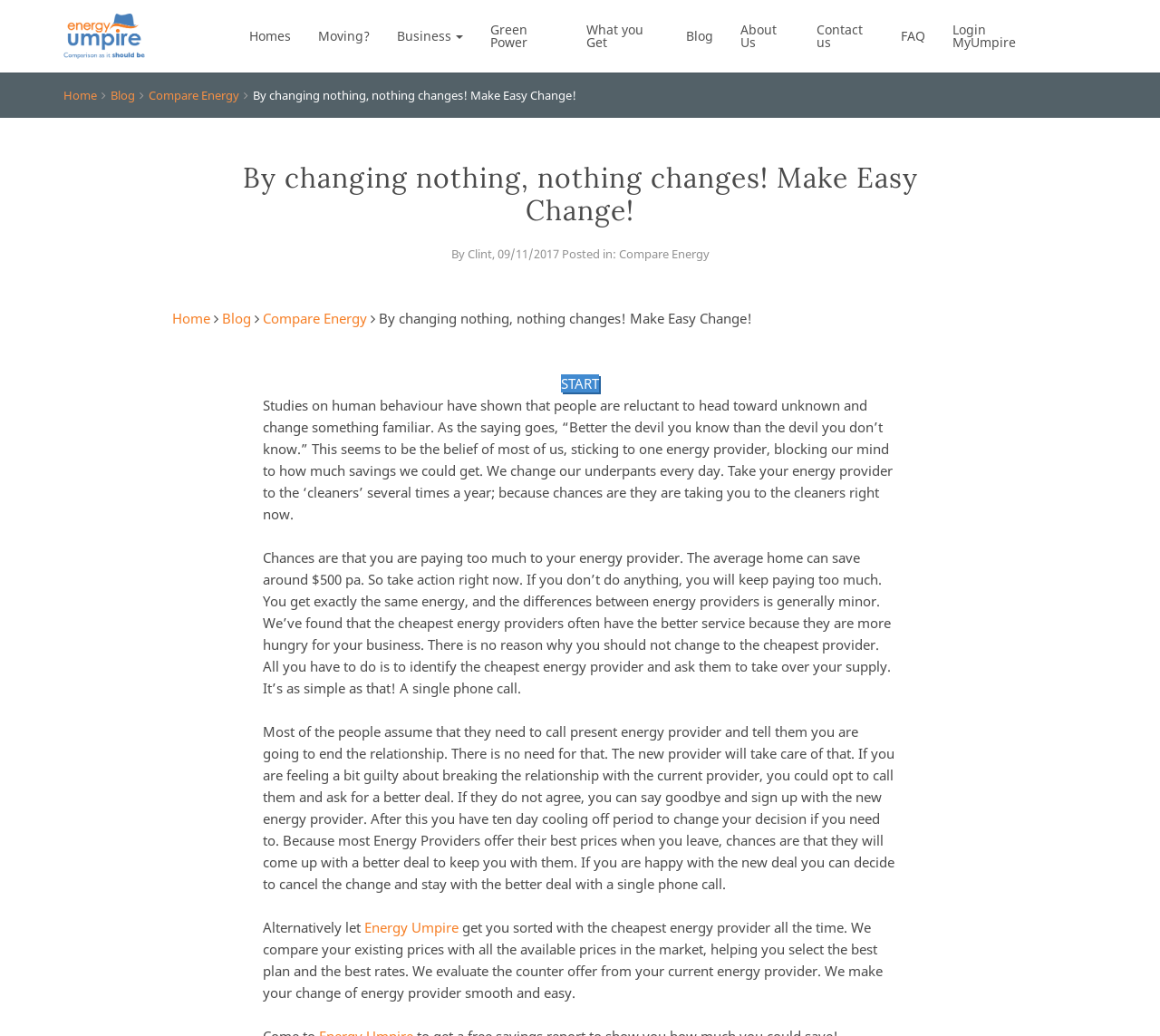Provide the bounding box coordinates for the area that should be clicked to complete the instruction: "Click on the 'Green Power' link".

[0.411, 0.0, 0.494, 0.07]